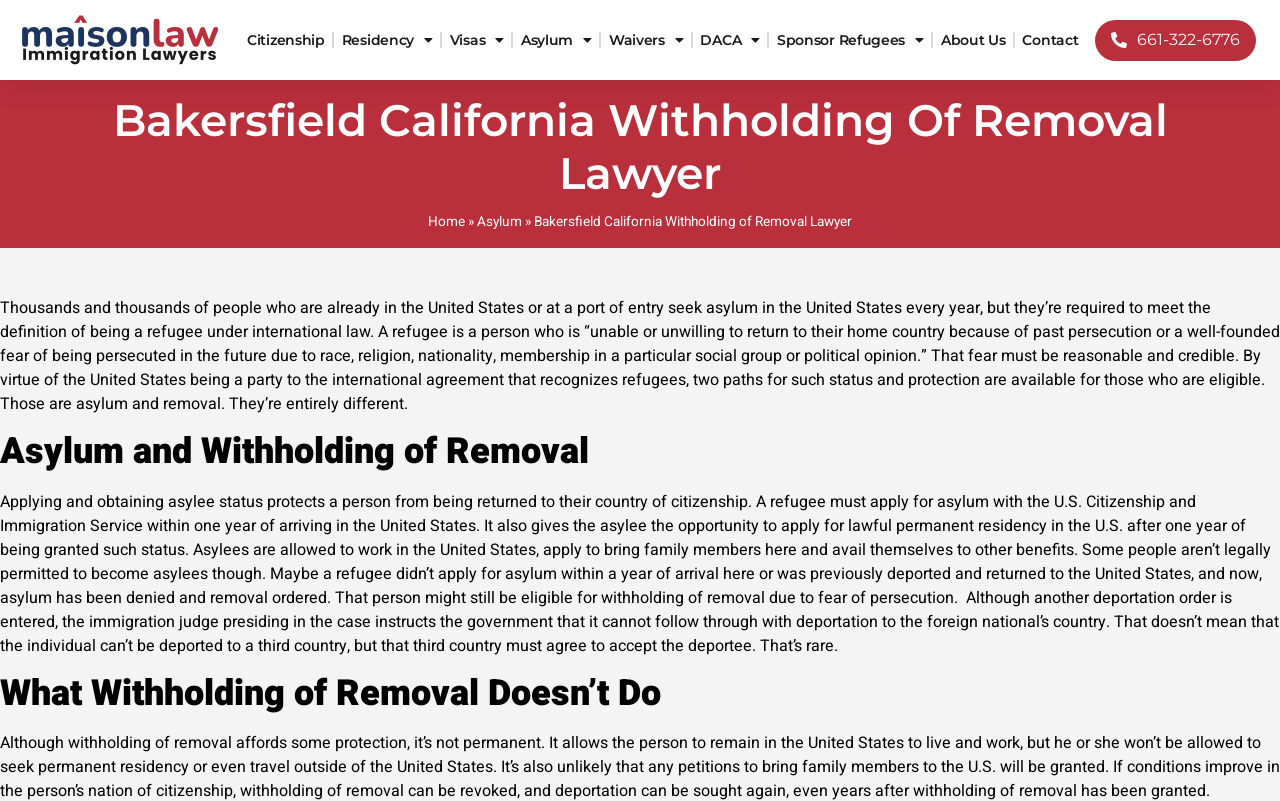Can you pinpoint the bounding box coordinates for the clickable element required for this instruction: "Click on 'About Us'"? The coordinates should be four float numbers between 0 and 1, i.e., [left, top, right, bottom].

None